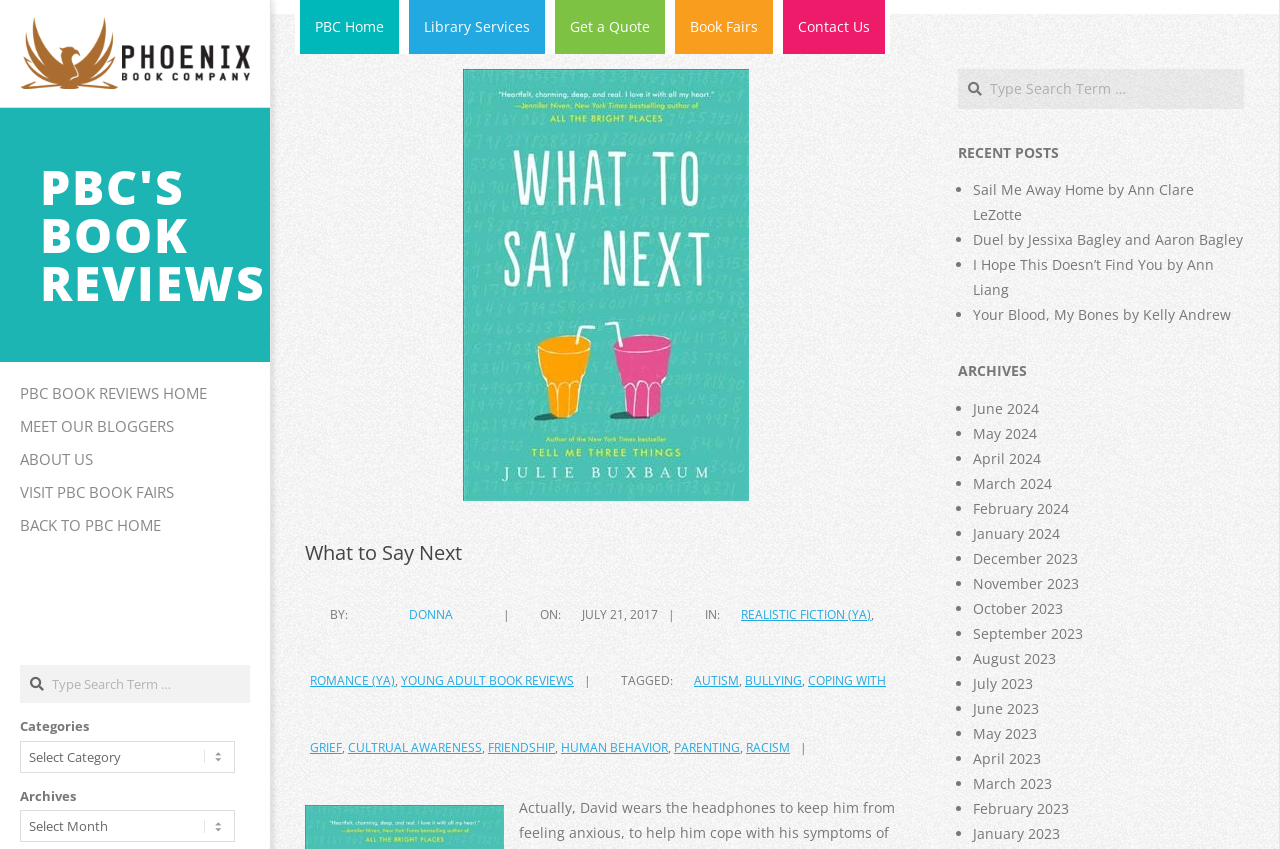Generate a comprehensive description of the contents of the webpage.

This webpage is a book review blog, specifically a review of the book "What to Say Next" by an author named Donna. The page is divided into several sections. At the top, there is a primary navigation menu with links to the blog's home page, meet the bloggers, about us, visit PBC book fairs, and back to PBC home. Below this menu, there is a search bar where users can type in search terms.

To the right of the search bar, there are several links to other pages on the website, including PBC home, library services, get a quote, book fairs, and contact us. Below these links, there is a heading that reads "What to Say Next" followed by the author's name, Donna, and the publication date of the book.

The main content of the page is a book review, which includes tags such as realistic fiction, romance, young adult book reviews, autism, bullying, coping with grief, cultural awareness, friendship, human behavior, parenting, and racism. The review also includes a brief summary of the book, mentioning that the main character, David, wears headphones to cope with his anxiety and symptoms of autism.

On the right-hand side of the page, there are two sections: "Recent Posts" and "Archives". The "Recent Posts" section lists several recent book reviews, including "Sail Me Away Home" by Ann Clare LeZotte, "Duel" by Jessixa Bagley and Aaron Bagley, and "I Hope This Doesn’t Find You" by Ann Liang. The "Archives" section lists links to previous months, from June 2024 to July 2017, where users can find older book reviews.